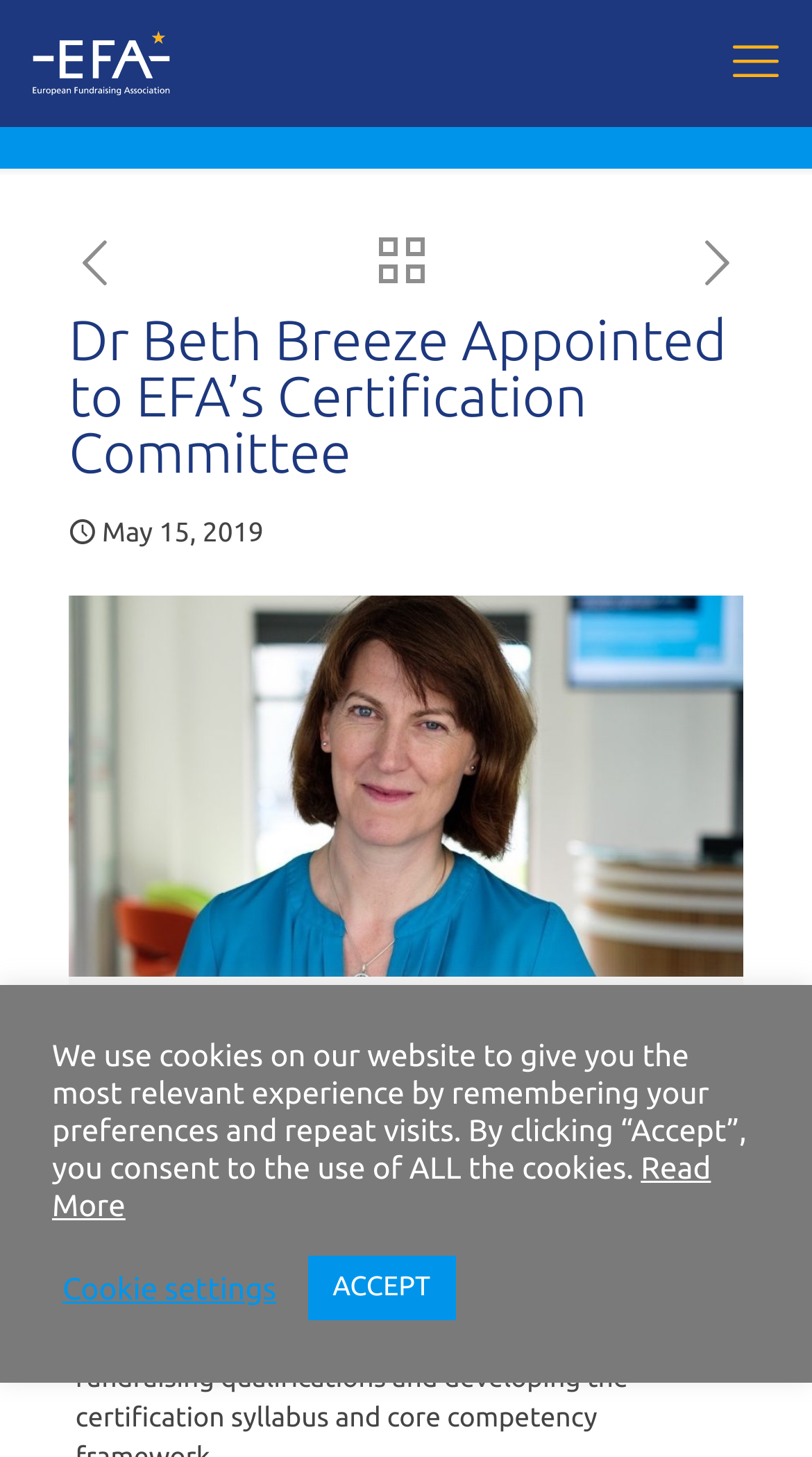Can you find the bounding box coordinates for the UI element given this description: "committee"? Provide the coordinates as four float numbers between 0 and 1: [left, top, right, bottom].

[0.157, 0.881, 0.321, 0.901]